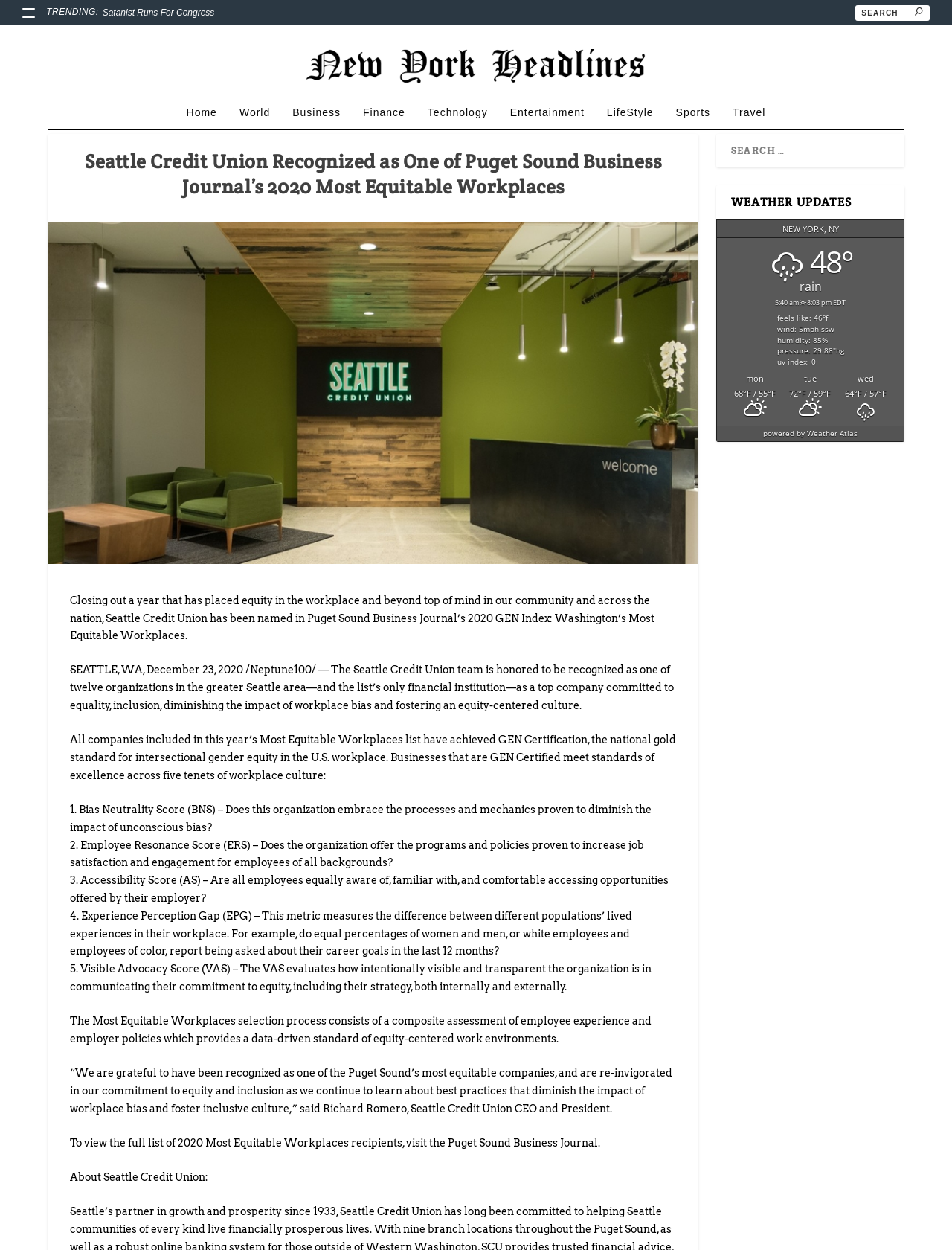What is the current weather condition in New York?
Please use the image to deliver a detailed and complete answer.

I found the answer by looking at the weather section of the webpage, specifically the text content 'rain' and the corresponding icon.